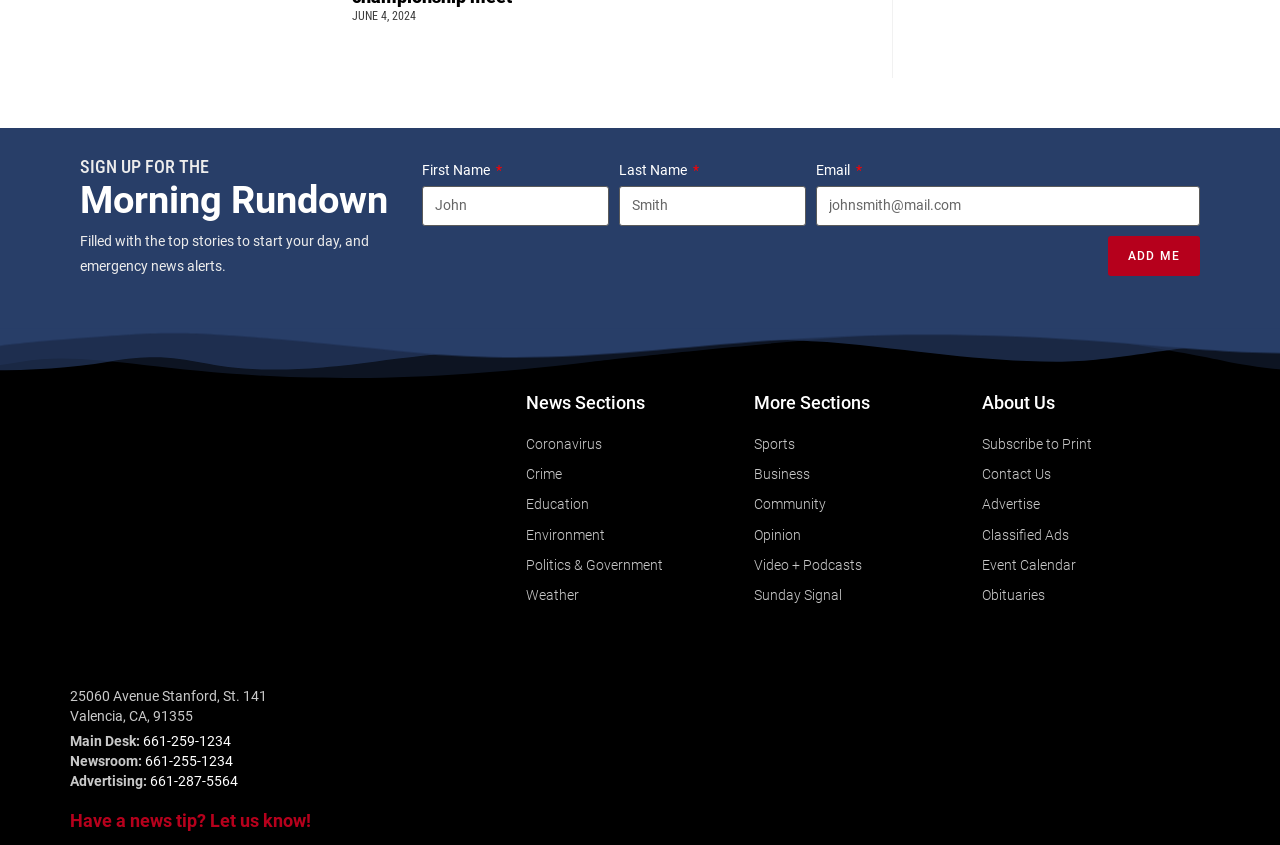Given the description "name="et_pb_contact_name_0" placeholder="Nombre"", determine the bounding box of the corresponding UI element.

None